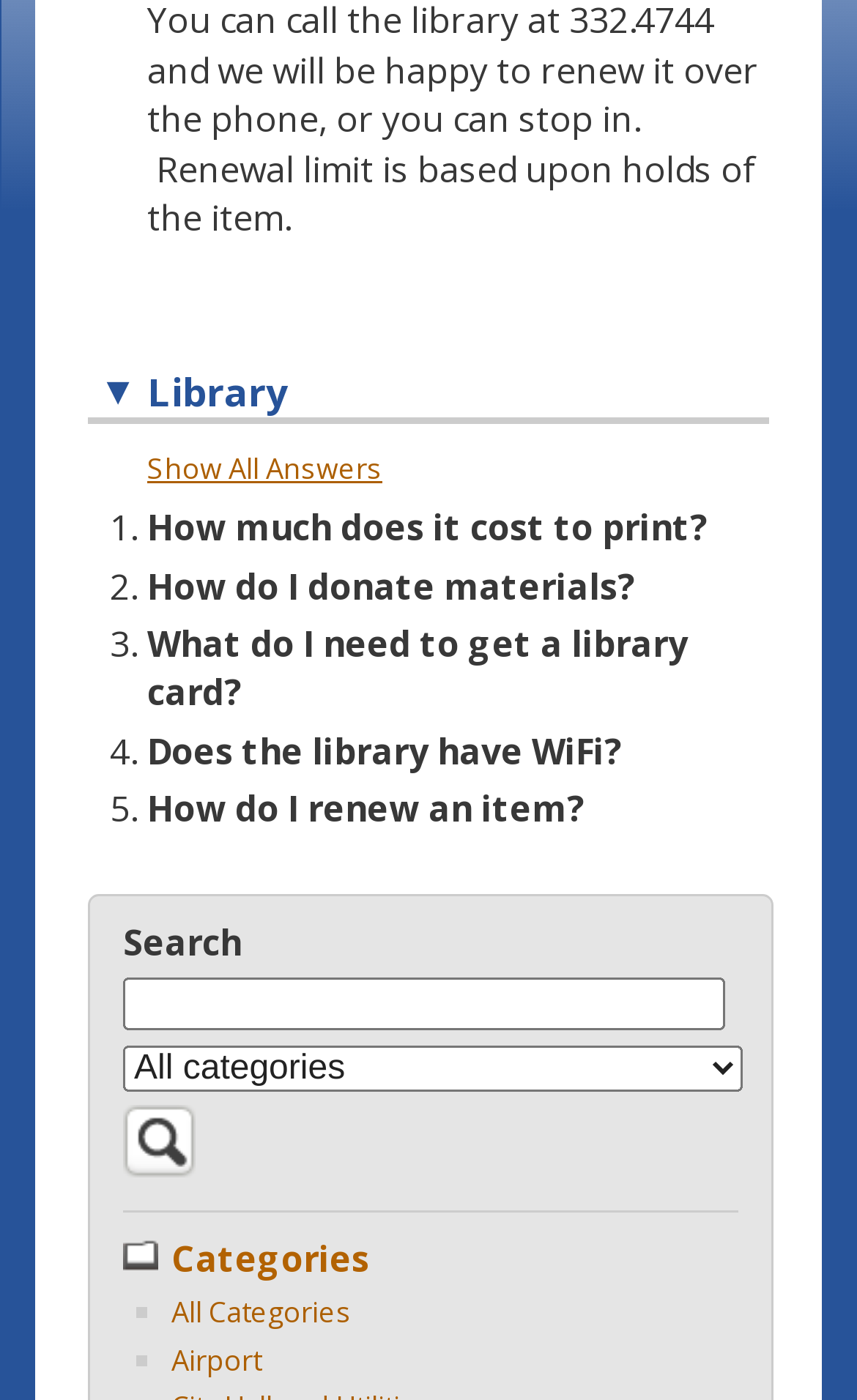Identify the bounding box of the UI component described as: "All Categories".

[0.2, 0.923, 0.41, 0.951]